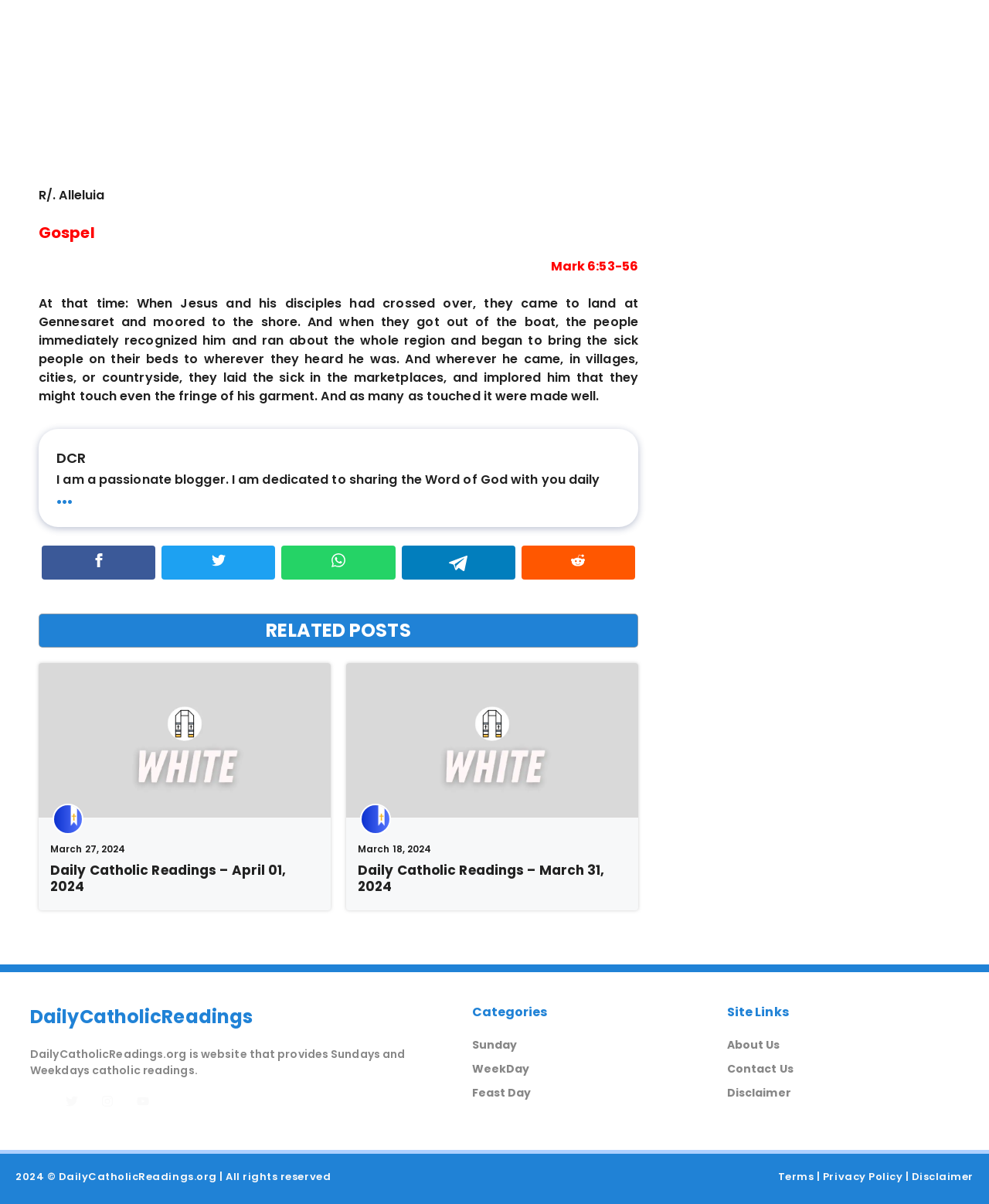Please identify the bounding box coordinates of the region to click in order to complete the task: "Click on the 'Daily Catholic Readings – April 01, 2024' link". The coordinates must be four float numbers between 0 and 1, specified as [left, top, right, bottom].

[0.051, 0.715, 0.289, 0.744]